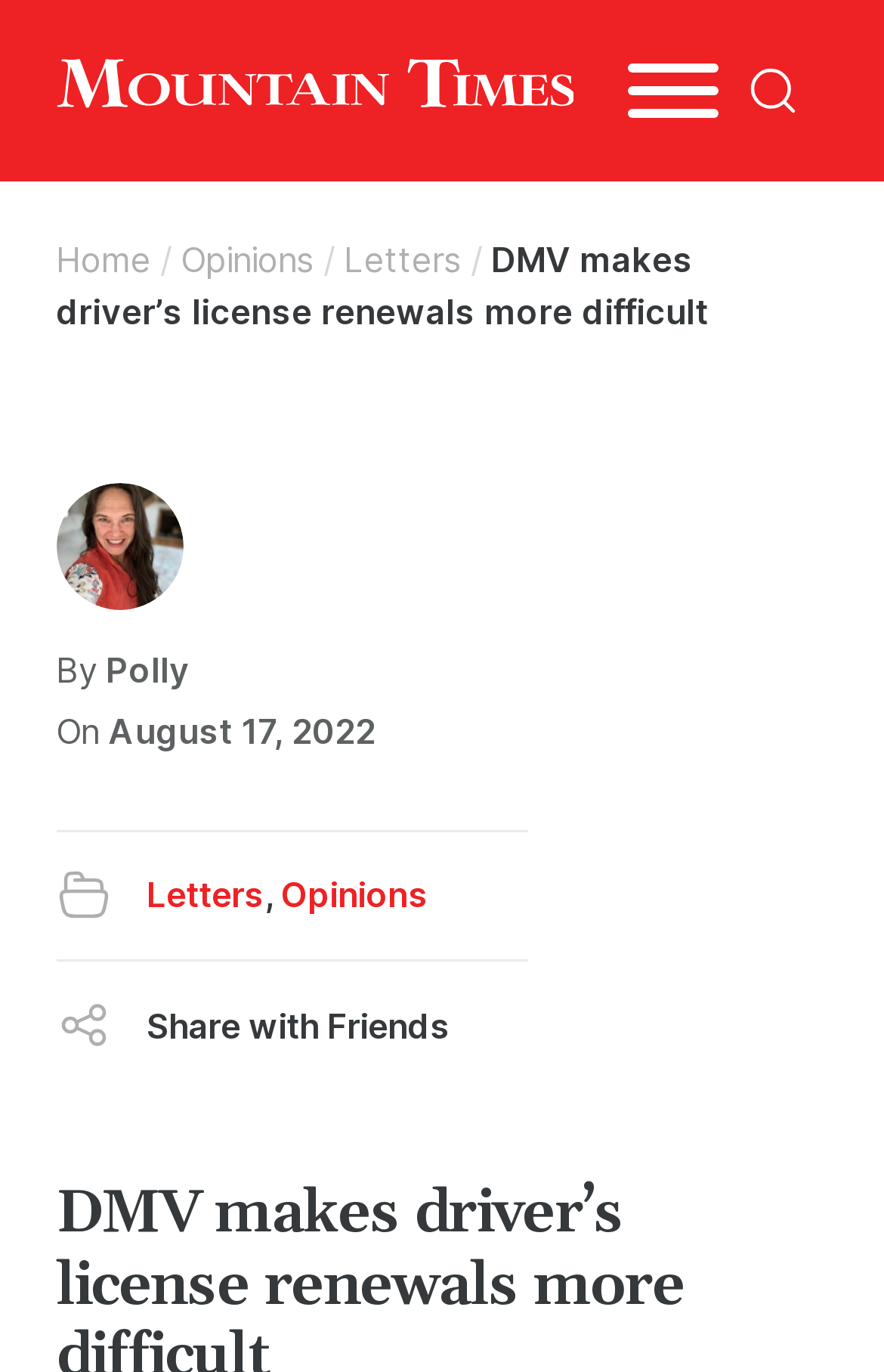Find and indicate the bounding box coordinates of the region you should select to follow the given instruction: "Open the menu".

[0.711, 0.026, 0.814, 0.106]